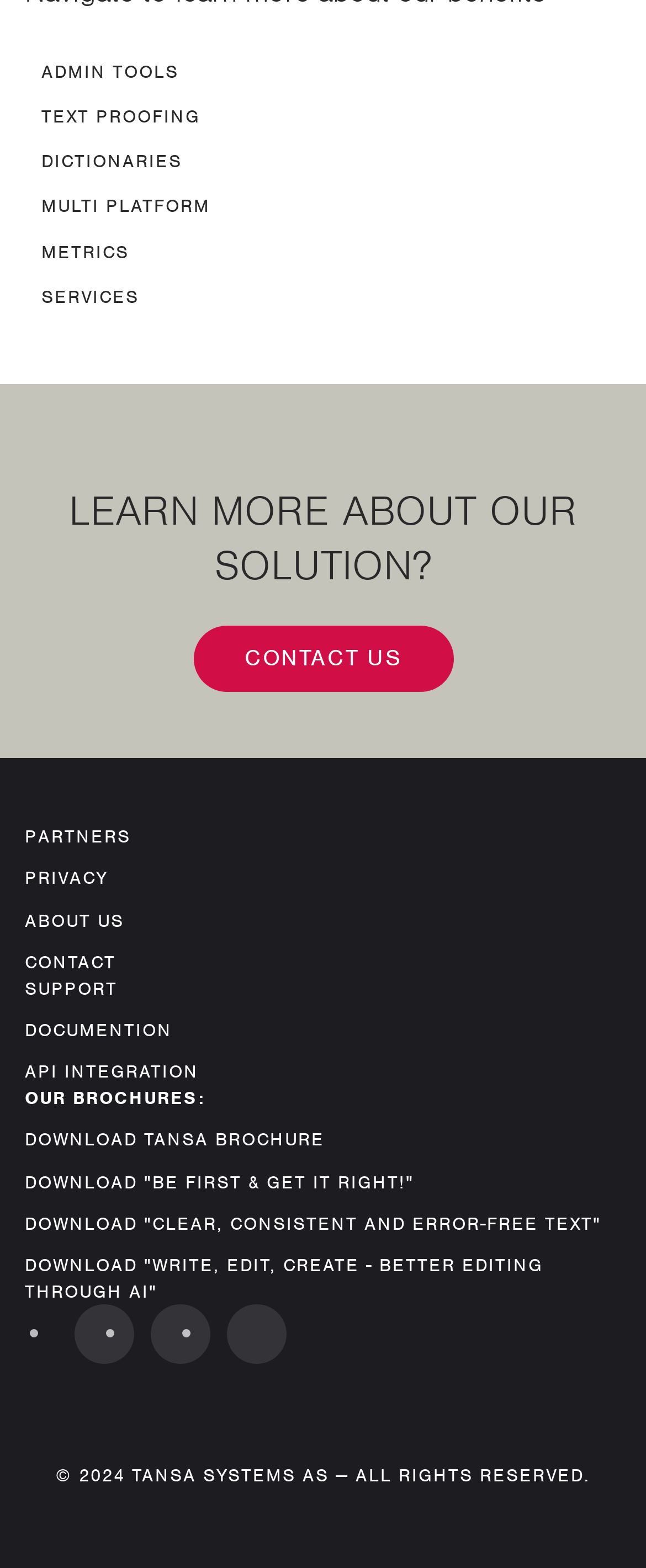What is the name of the company that owns the webpage?
Give a single word or phrase as your answer by examining the image.

Tansa Systems AS